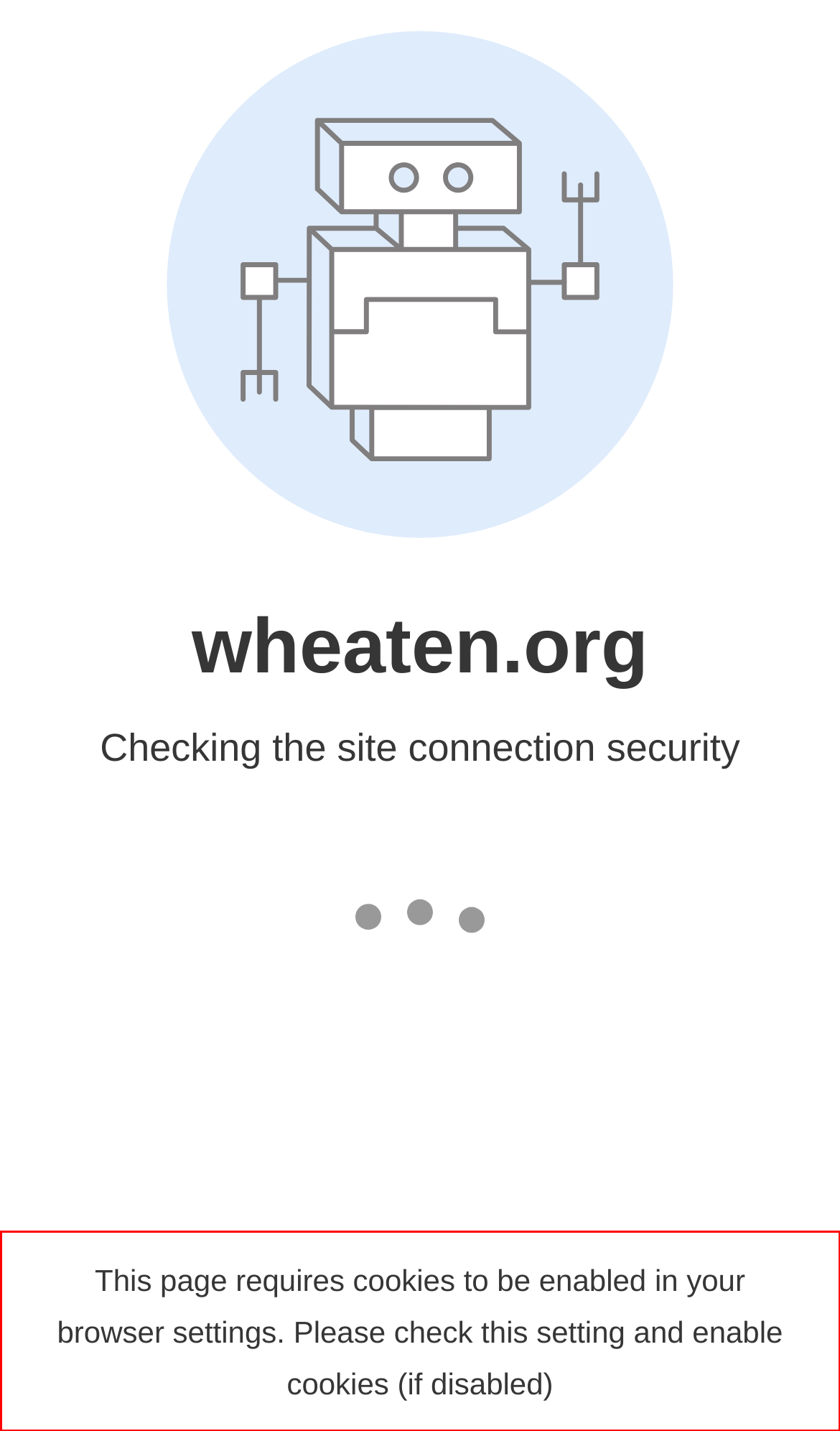With the given screenshot of a webpage, locate the red rectangle bounding box and extract the text content using OCR.

This page requires cookies to be enabled in your browser settings. Please check this setting and enable cookies (if disabled)